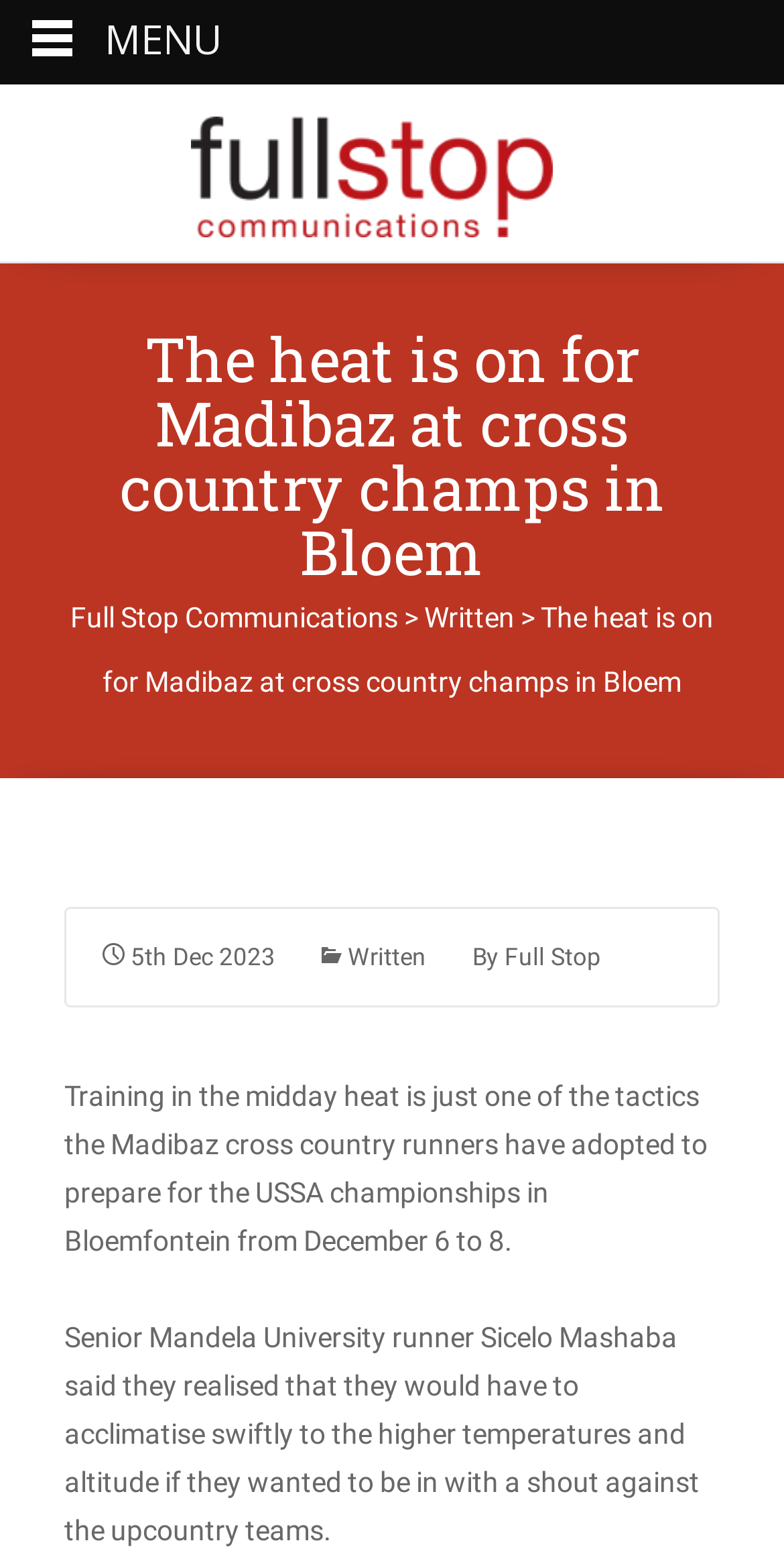Answer the following query concisely with a single word or phrase:
What is the event that the Madibaz cross country runners are preparing for?

USSA championships